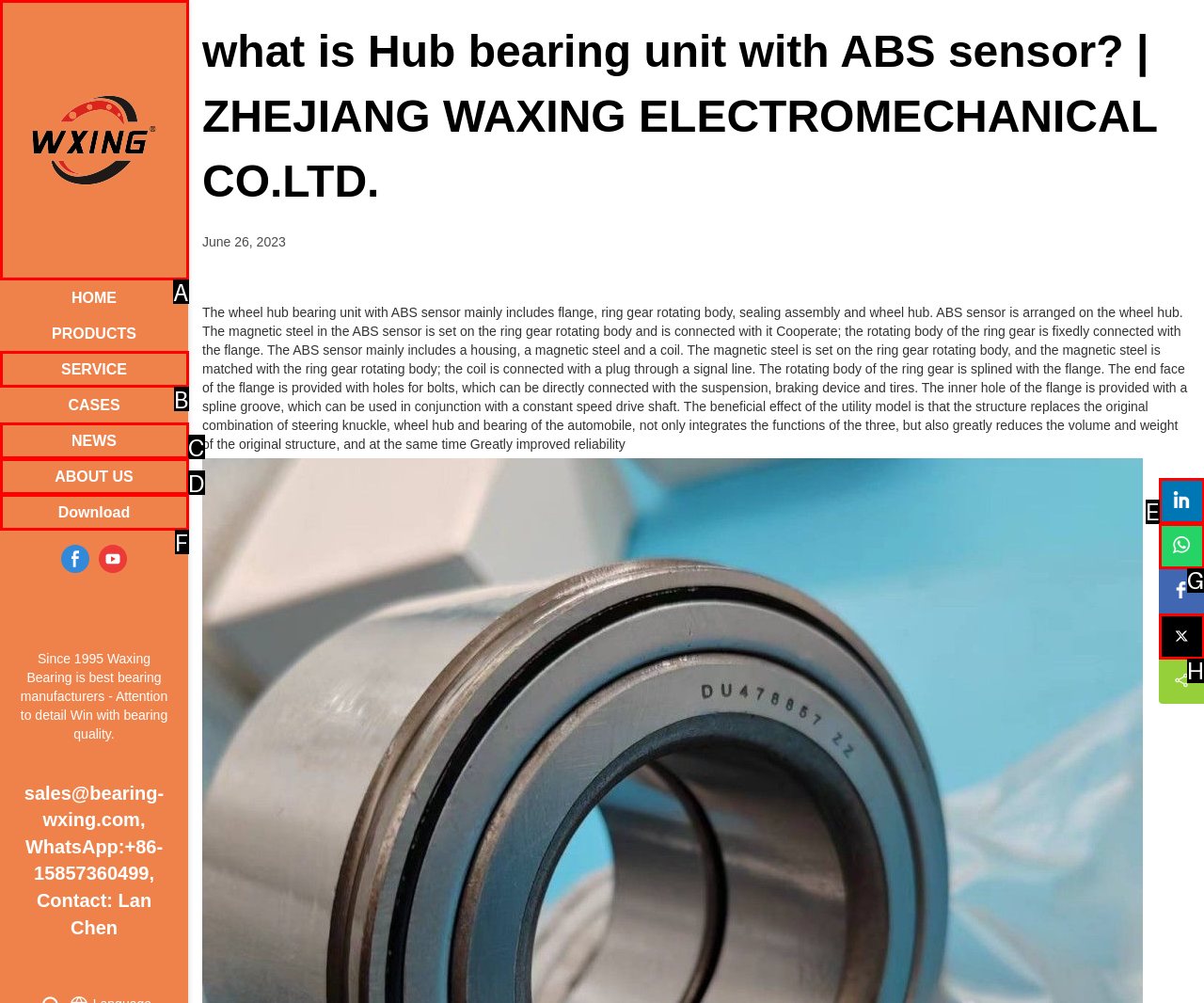Match the description: alt="ZHEJIANG WAXING ELECTROMECHANICAL CO.LTD." to the appropriate HTML element. Respond with the letter of your selected option.

A